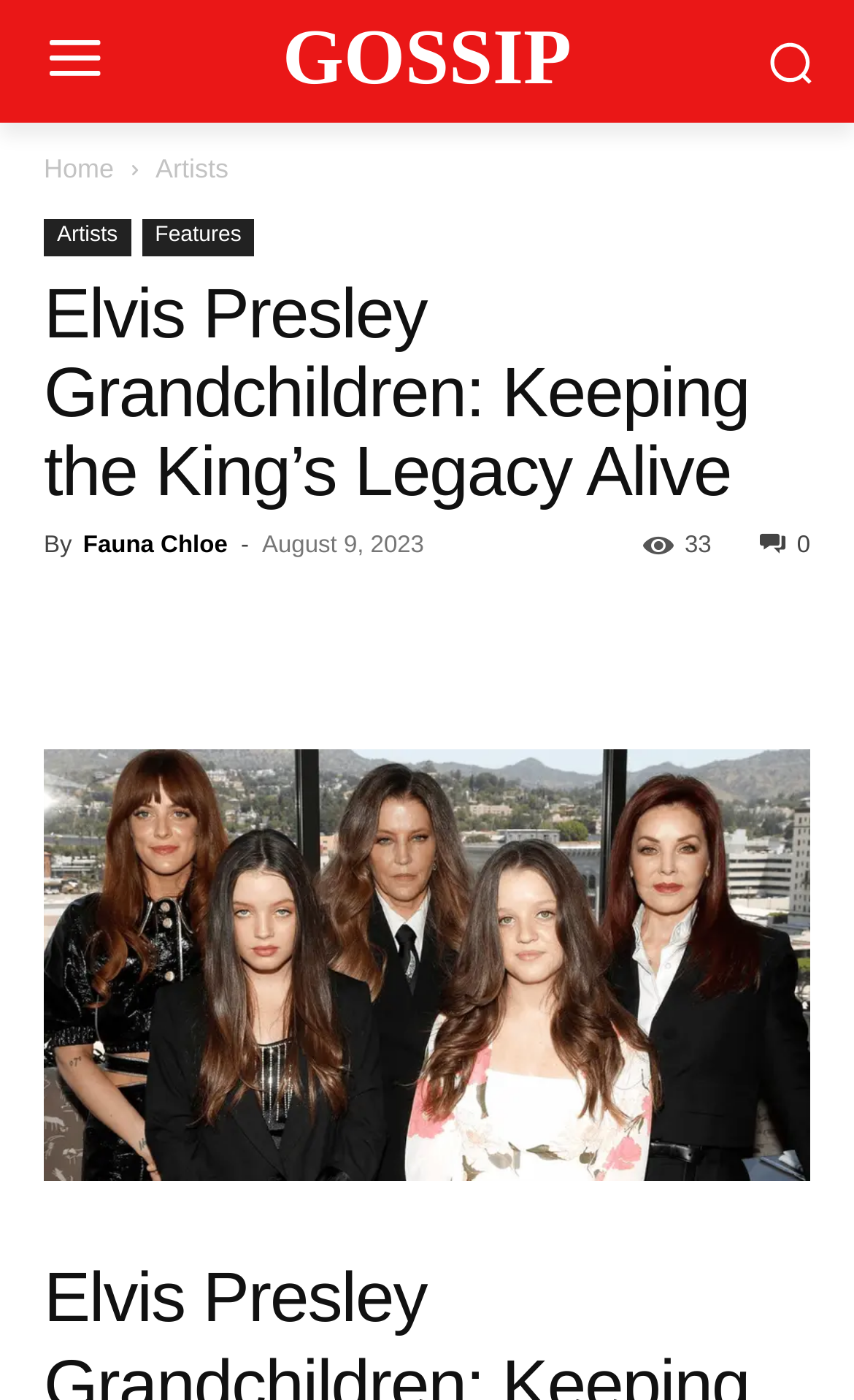Provide a short answer using a single word or phrase for the following question: 
What is the date of publication of the article?

August 9, 2023